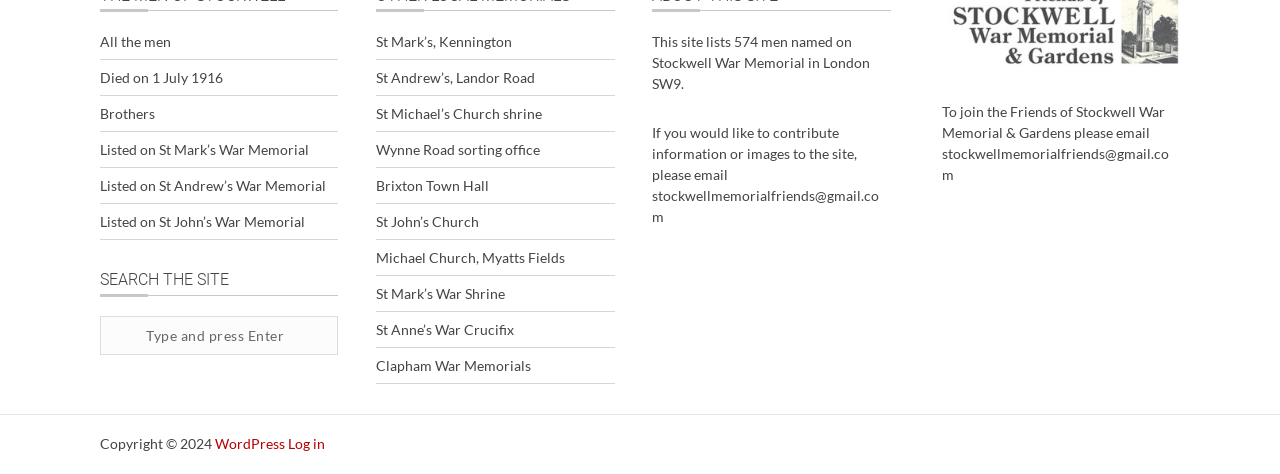How many men are listed on Stockwell War Memorial?
Refer to the image and provide a one-word or short phrase answer.

574